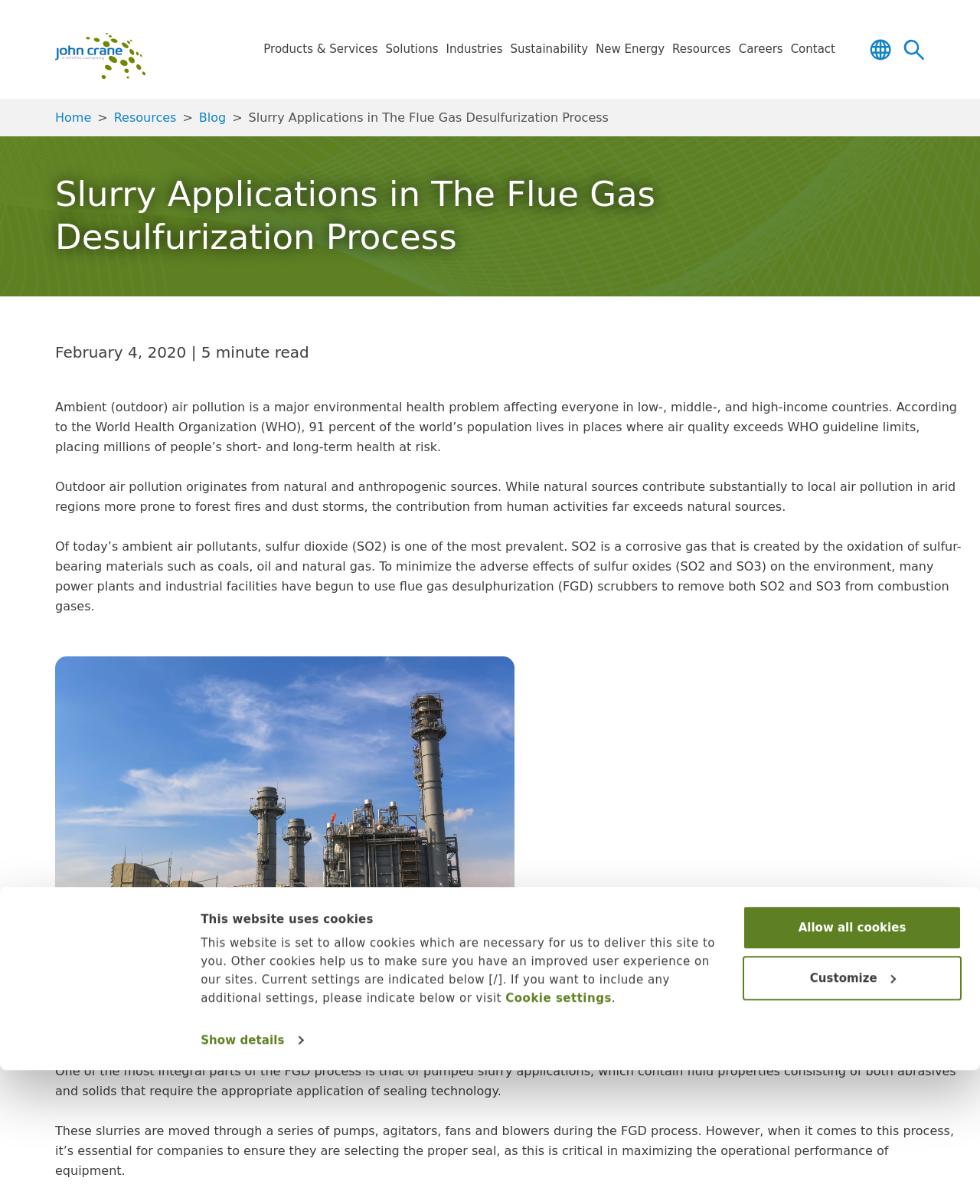Determine the bounding box coordinates for the area that needs to be clicked to fulfill this task: "cancel the reply". The coordinates must be given as four float numbers between 0 and 1, i.e., [left, top, right, bottom].

None